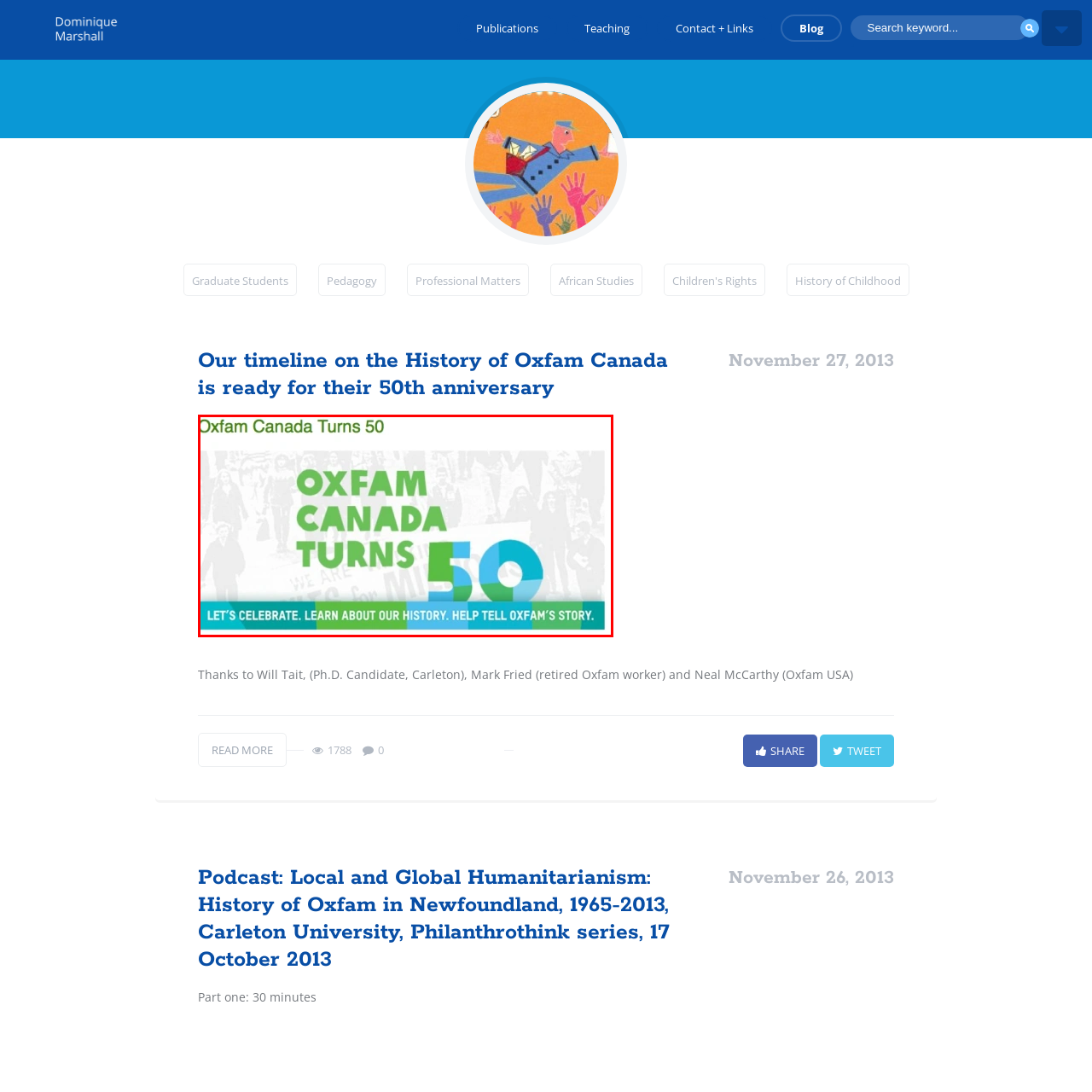What is the background of the design?
Look at the image within the red bounding box and respond with a single word or phrase.

crowd